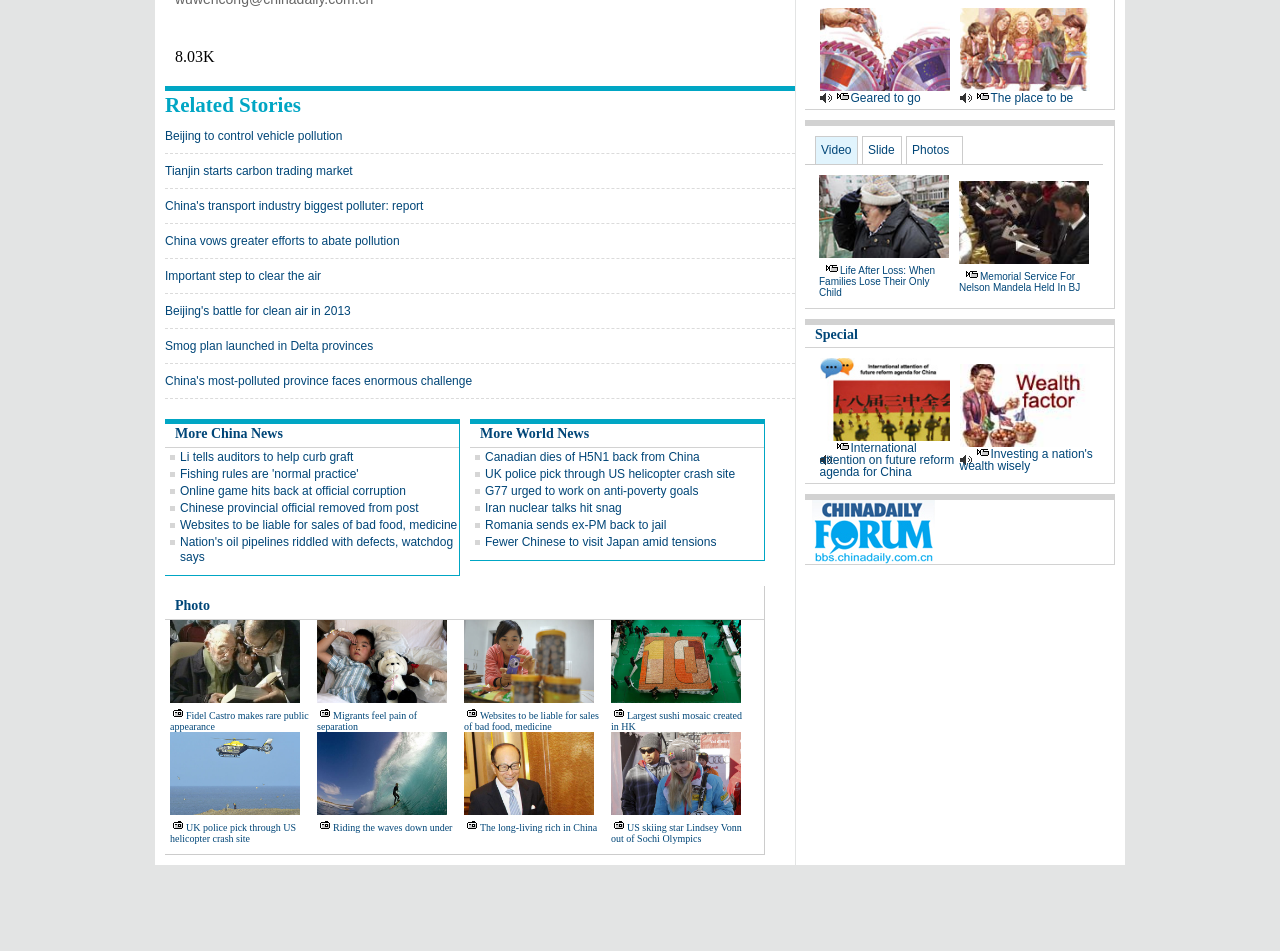Can you determine the bounding box coordinates of the area that needs to be clicked to fulfill the following instruction: "Explore 'Geared to go'"?

[0.64, 0.081, 0.742, 0.099]